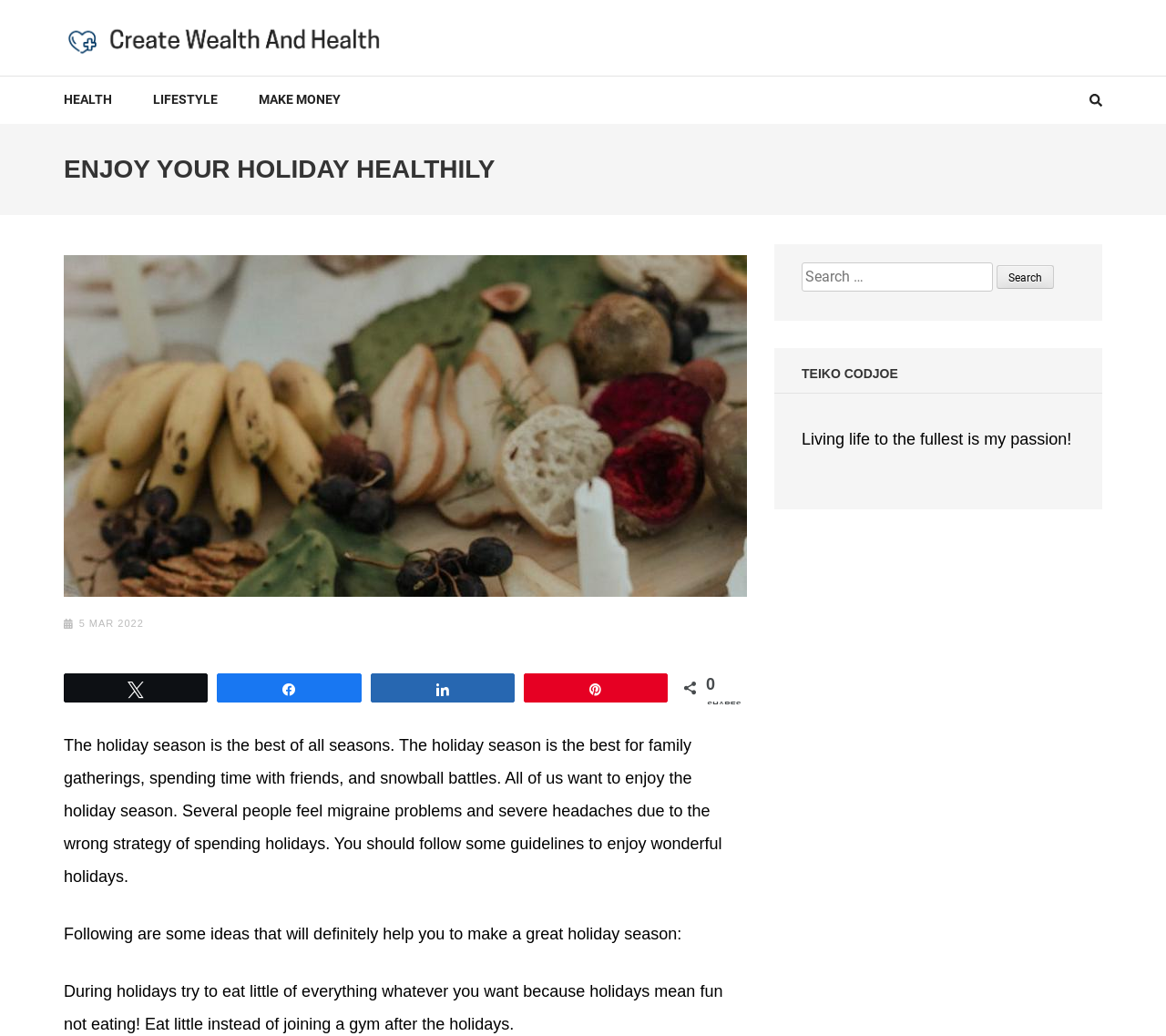What is the advice for eating during holidays?
Please provide a comprehensive answer to the question based on the webpage screenshot.

The webpage suggests that during holidays, one should try to eat little of everything they want, rather than overindulging, in order to maintain a healthy balance and avoid negative consequences.